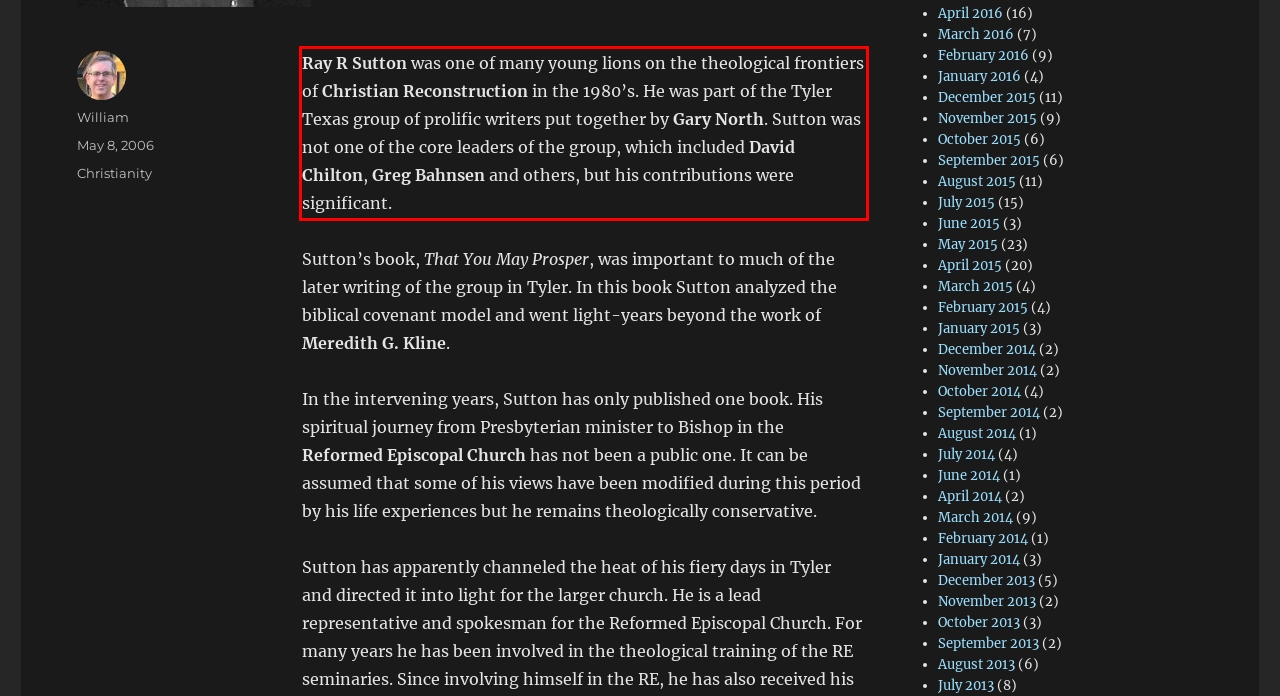In the screenshot of the webpage, find the red bounding box and perform OCR to obtain the text content restricted within this red bounding box.

Ray R Sutton was one of many young lions on the theological frontiers of Christian Reconstruction in the 1980’s. He was part of the Tyler Texas group of prolific writers put together by Gary North. Sutton was not one of the core leaders of the group, which included David Chilton, Greg Bahnsen and others, but his contributions were significant.